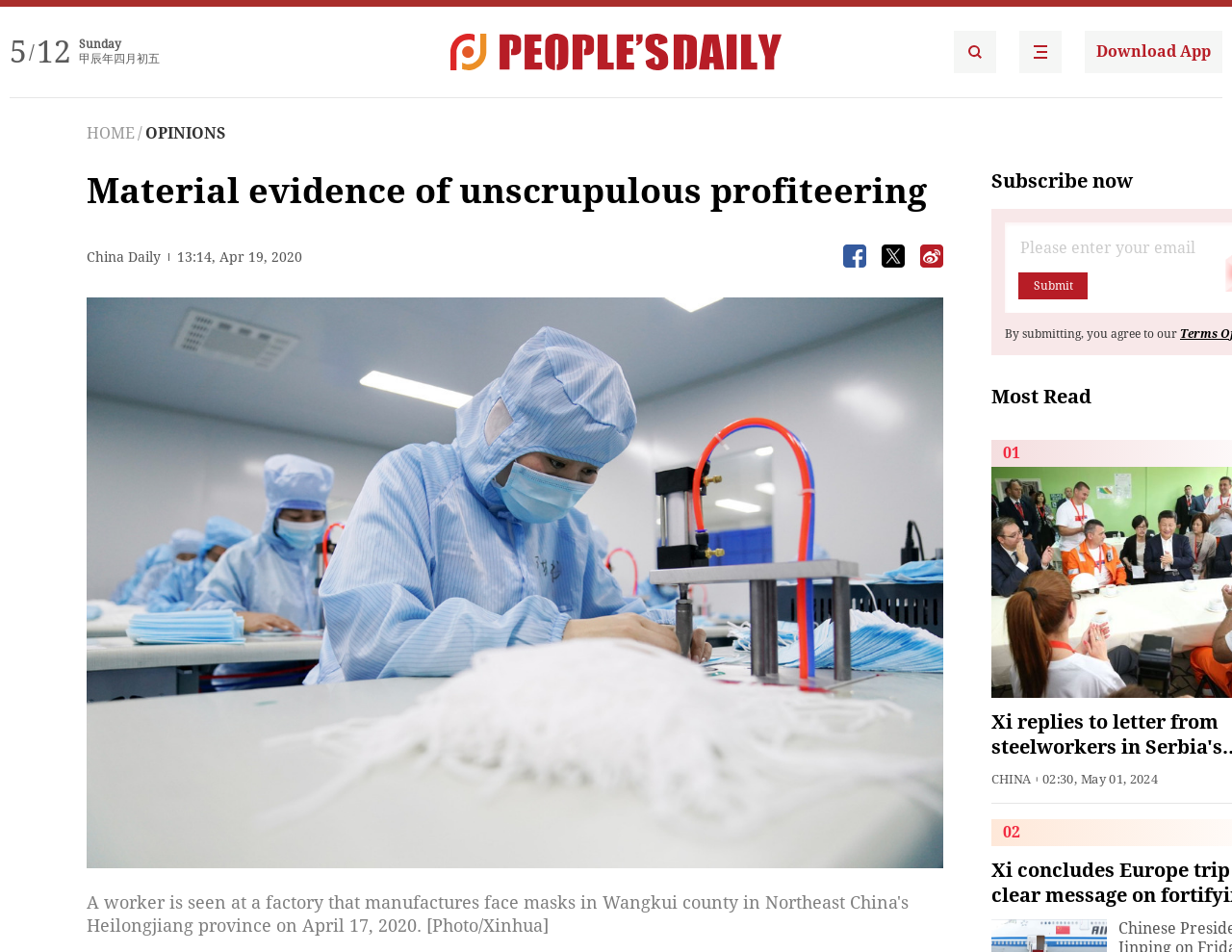How many buttons are there below the title?
Please use the visual content to give a single word or phrase answer.

3